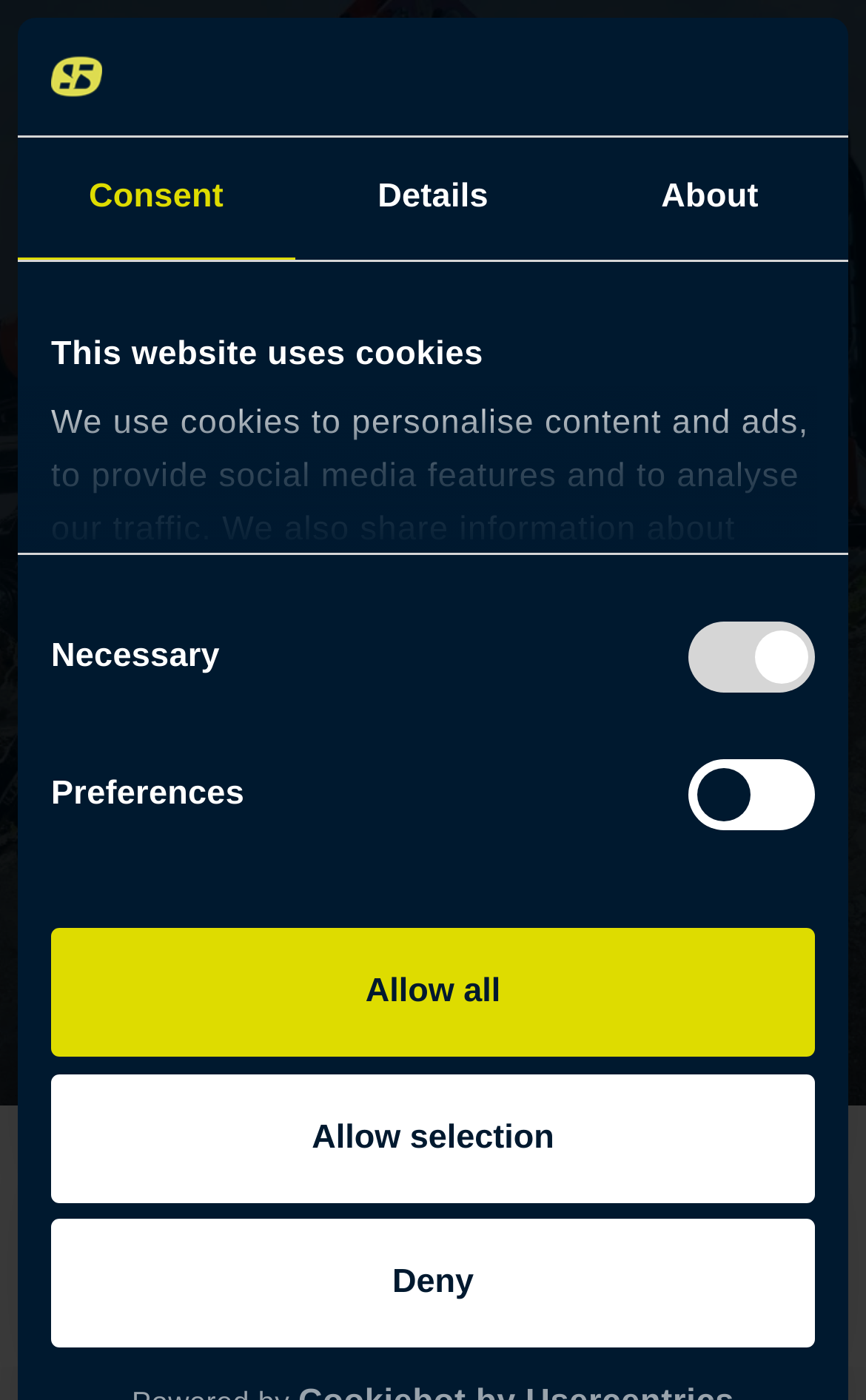How many tabs are there in the tablist? Analyze the screenshot and reply with just one word or a short phrase.

3